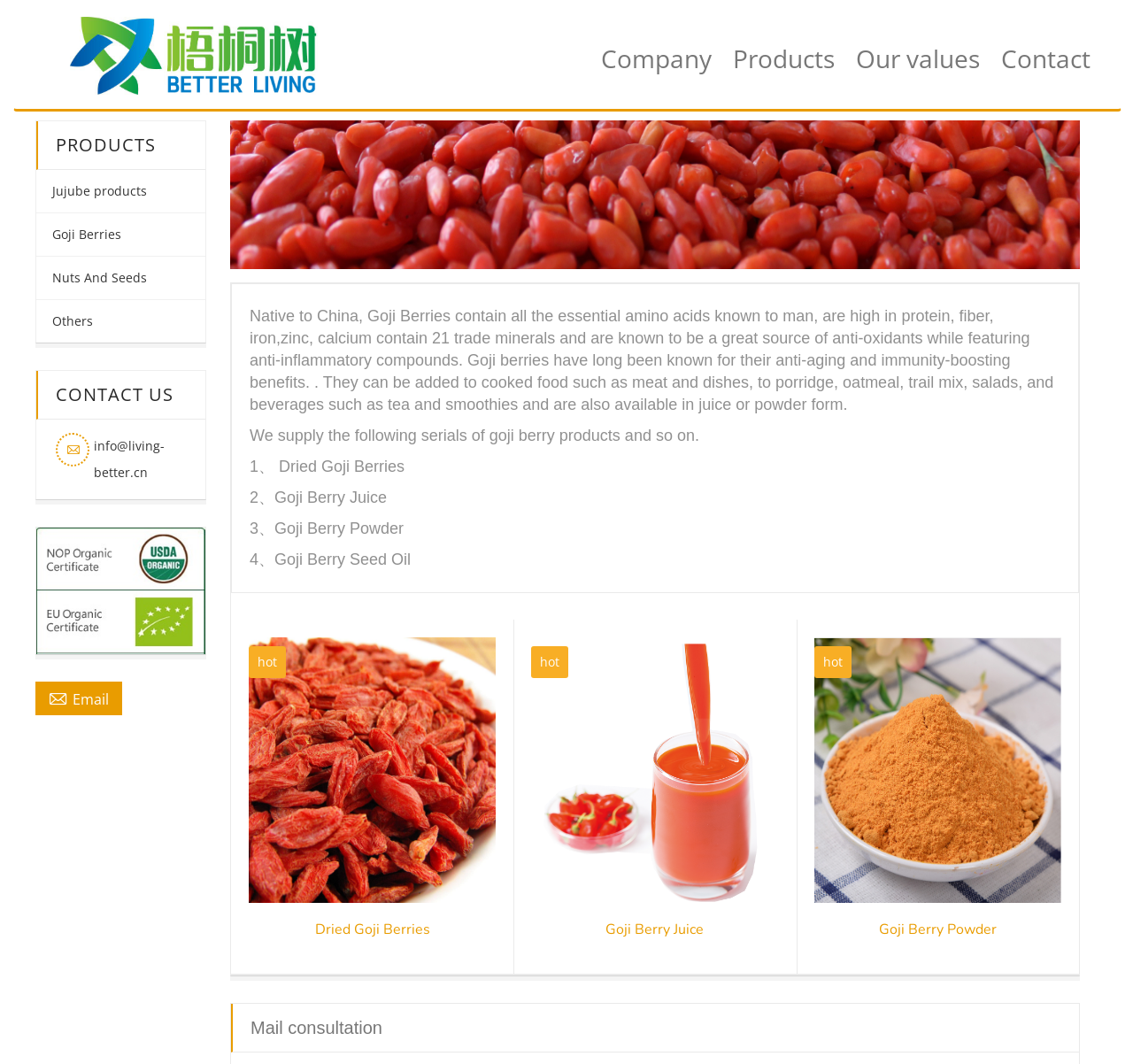What is the purpose of the 'Mail consultation' button?
Please respond to the question thoroughly and include all relevant details.

The 'Mail consultation' button is likely a call-to-action that allows users to contact the company for consultation or inquiry about their products or services. This is a common feature on company websites to facilitate communication with customers.